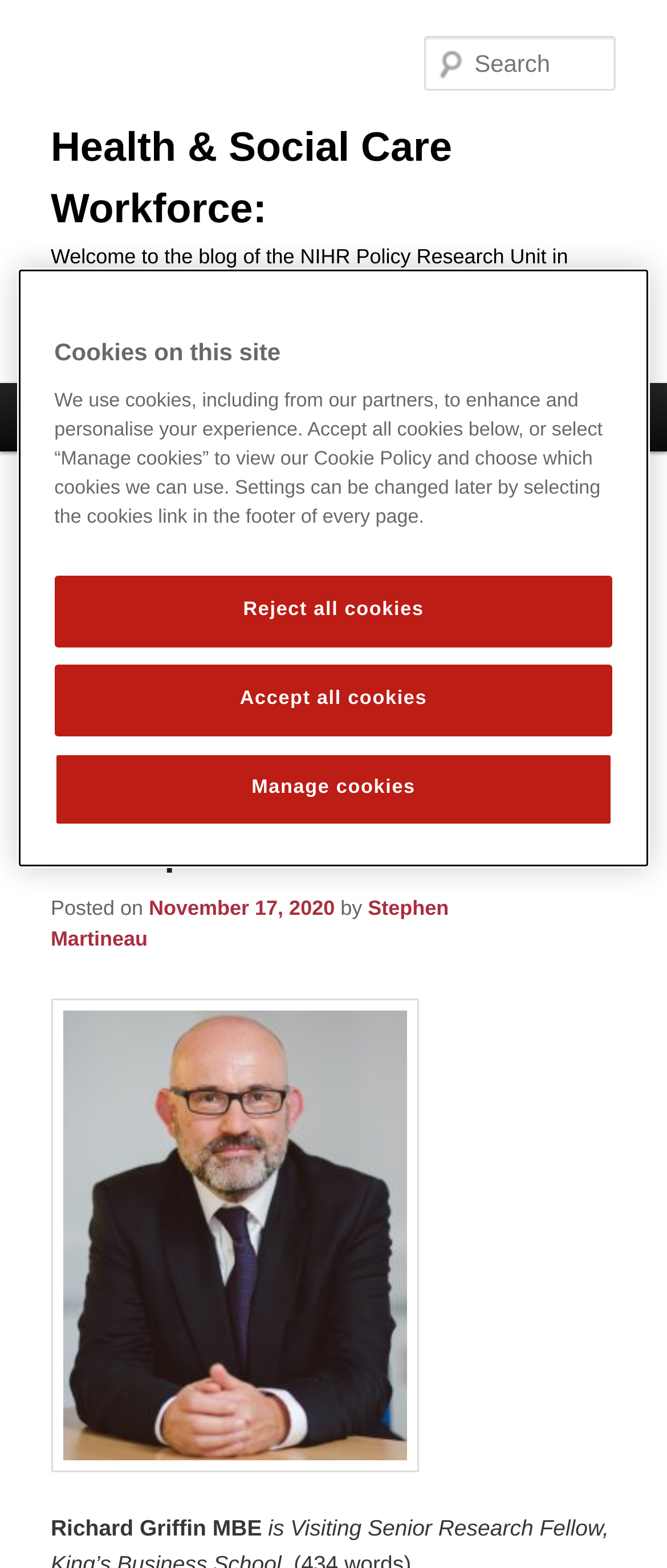Locate the bounding box for the described UI element: "parent_node: Search name="s" placeholder="Search"". Ensure the coordinates are four float numbers between 0 and 1, formatted as [left, top, right, bottom].

[0.637, 0.023, 0.924, 0.058]